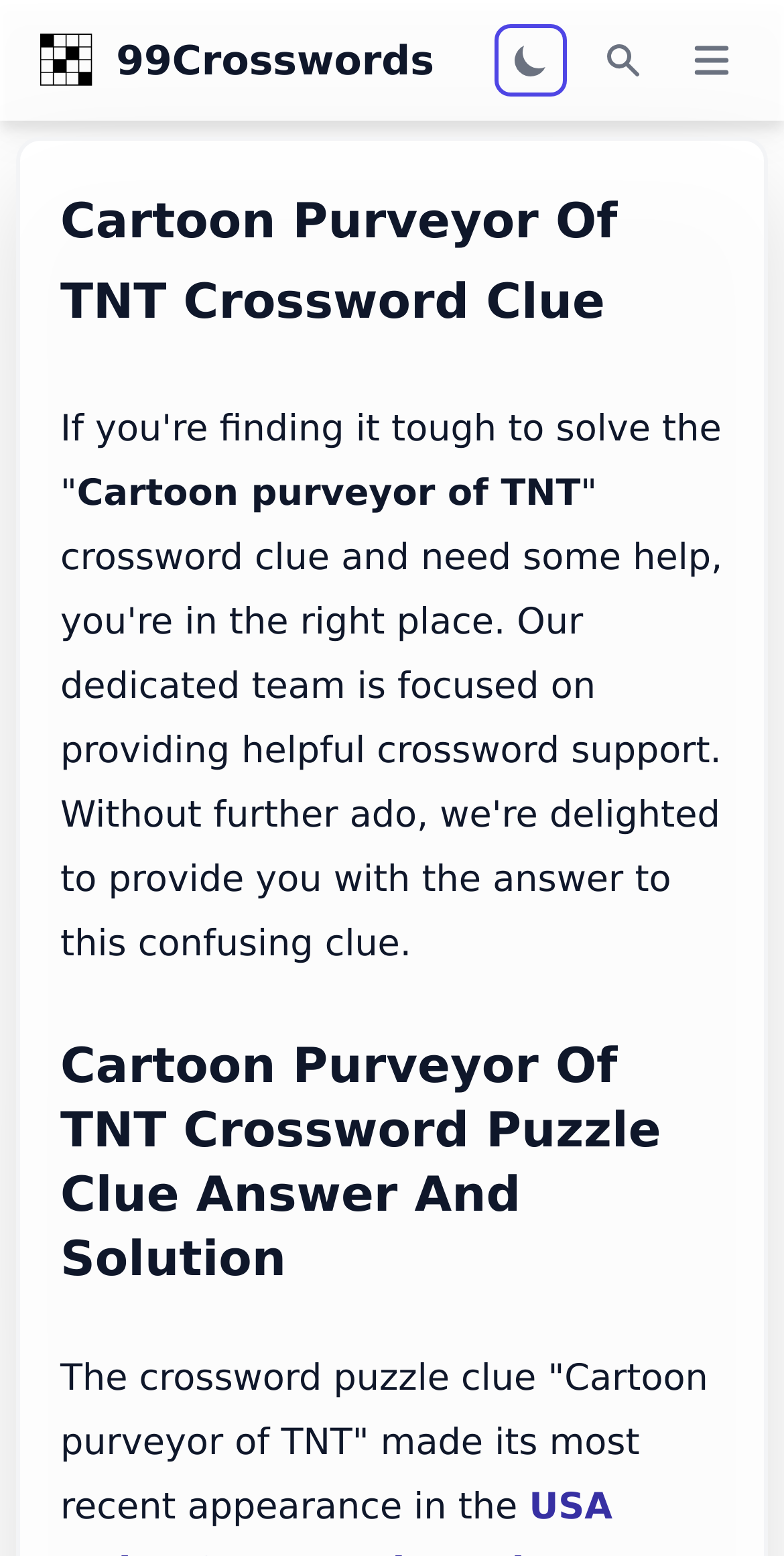Review the image closely and give a comprehensive answer to the question: What is the purpose of the website?

I inferred the answer by reading the static text elements on the webpage, which mention that the dedicated team is focused on providing helpful crossword support, indicating that the website's purpose is to assist with crosswords.